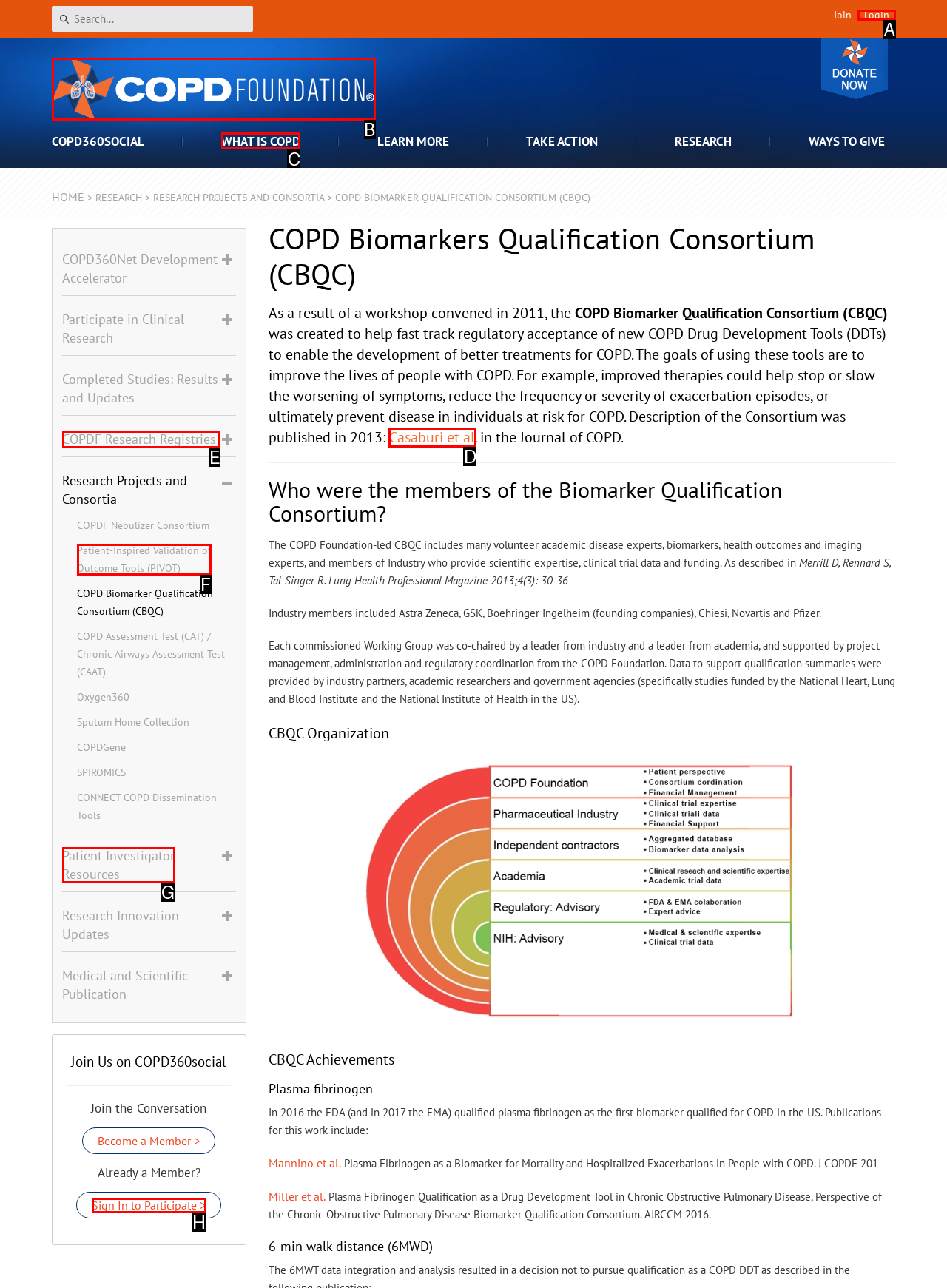Which HTML element should be clicked to fulfill the following task: Learn more about COPD?
Reply with the letter of the appropriate option from the choices given.

C